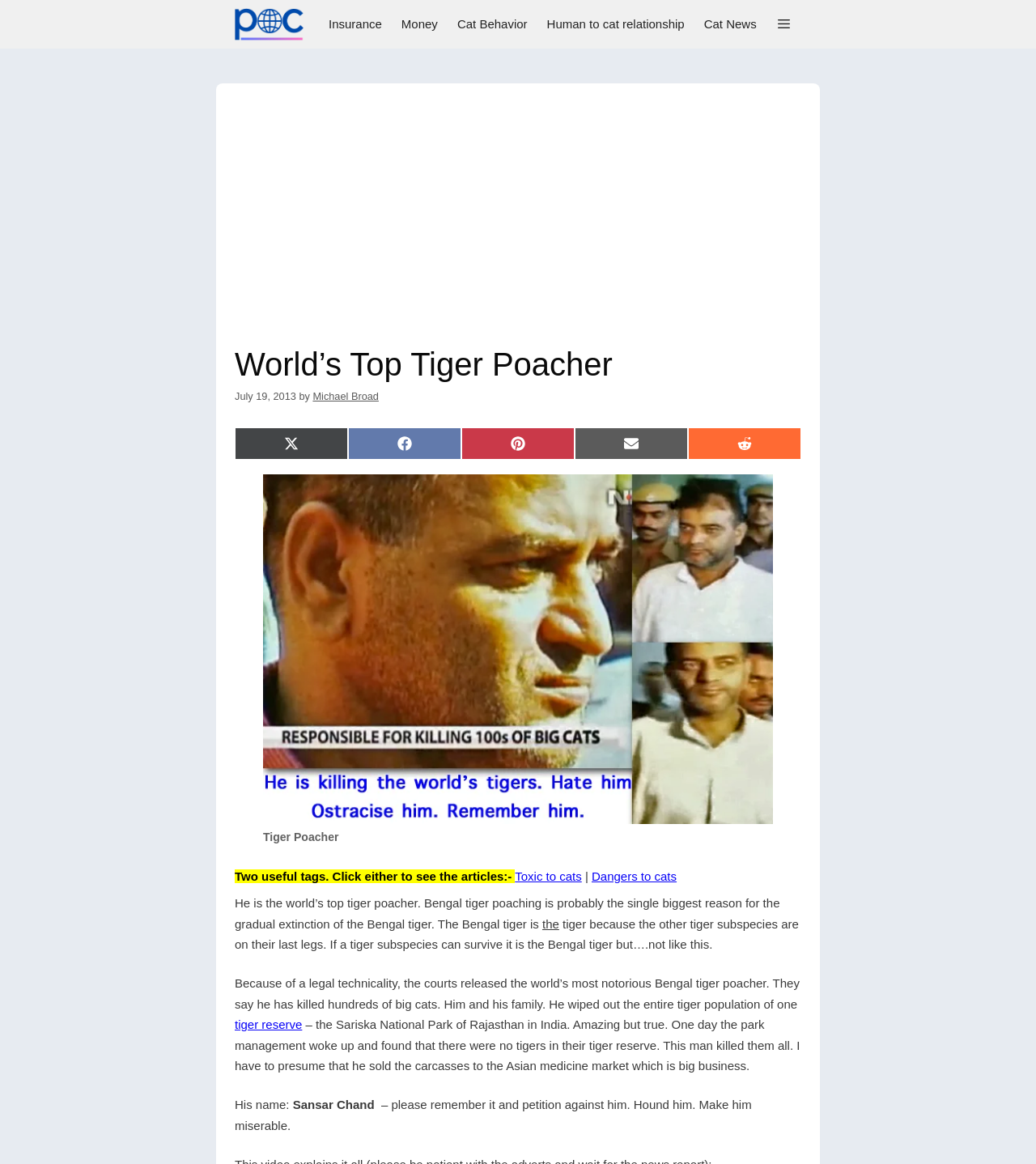Can you find and provide the title of the webpage?

World’s Top Tiger Poacher